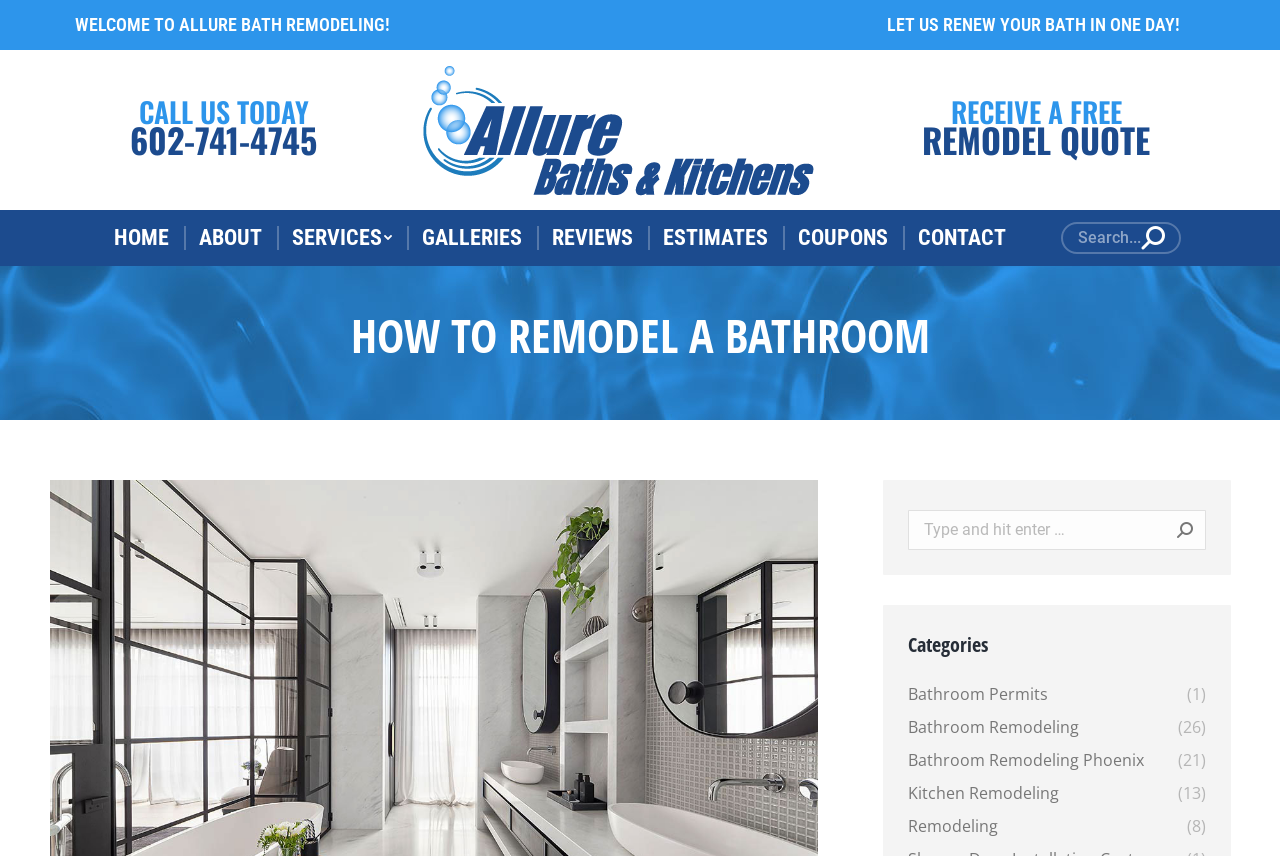What is the text above the search bar?
Please provide a single word or phrase in response based on the screenshot.

Search: